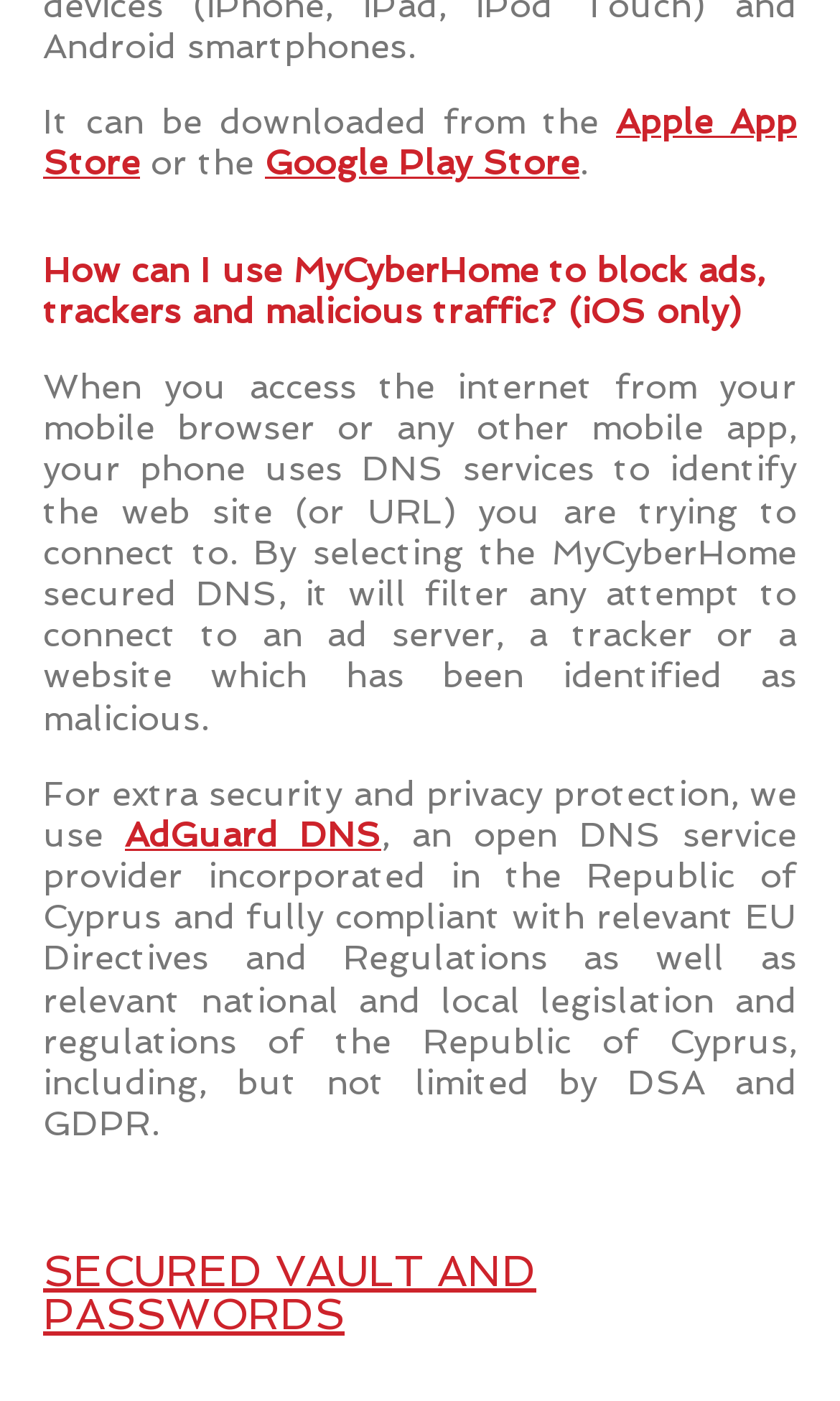Please respond to the question using a single word or phrase:
What is the copyright year?

2023